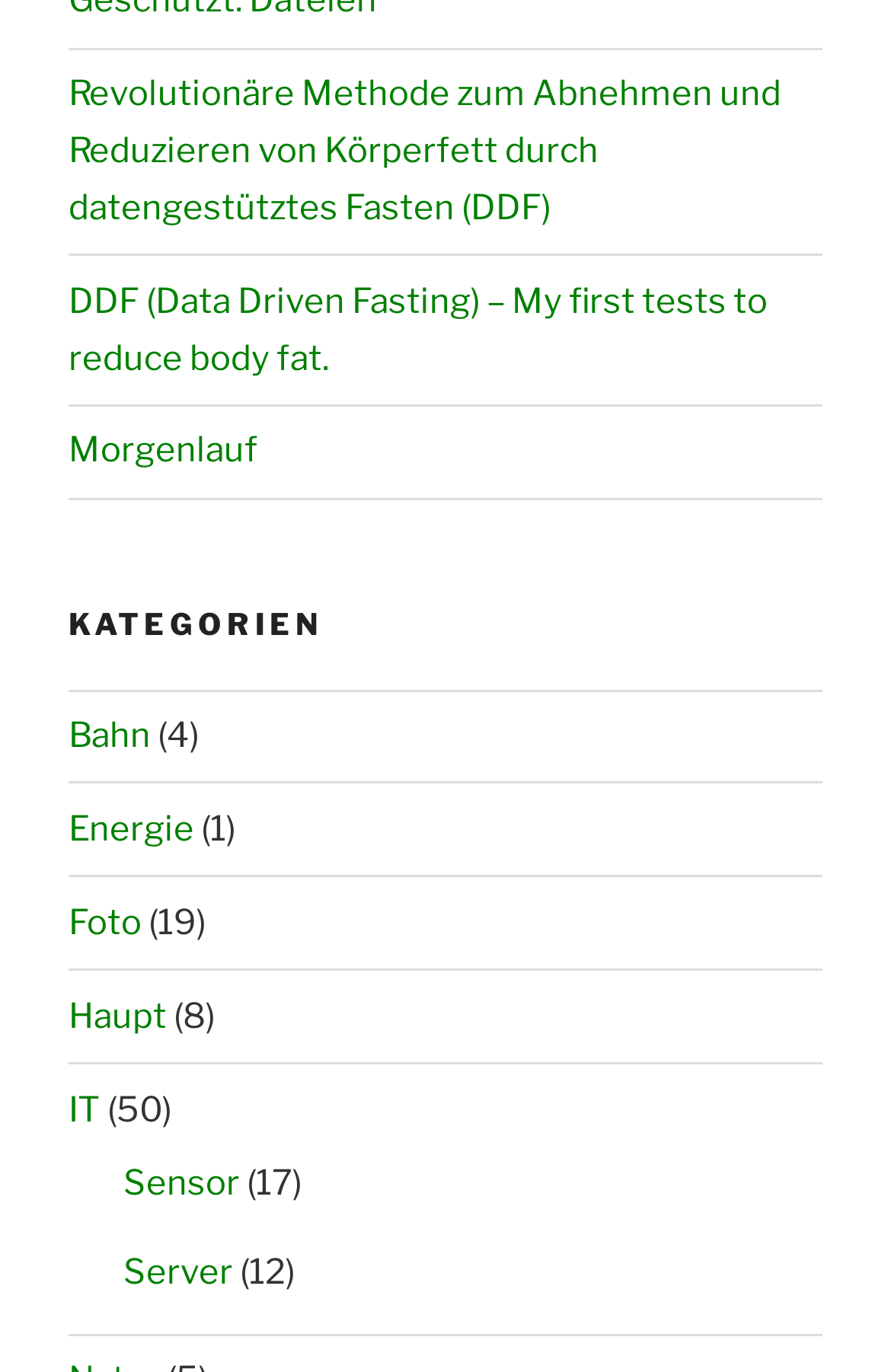What is the category with the most items?
Please give a detailed and elaborate explanation in response to the question.

By examining the StaticText elements next to each link, I found that the link 'IT' has the highest number of items, which is 50.